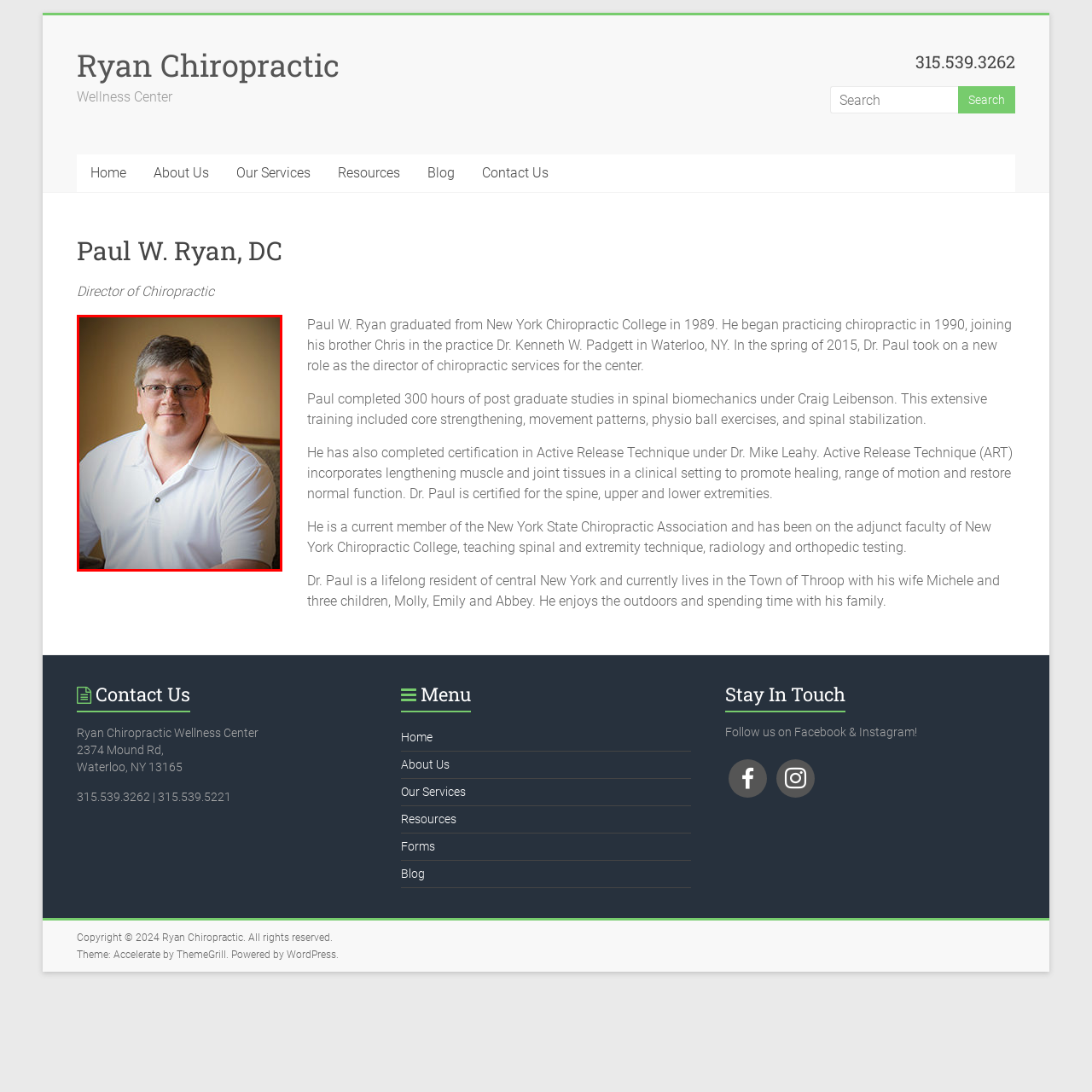Where did Dr. Ryan graduate from?
Inspect the image within the red bounding box and answer the question in detail.

According to the caption, Dr. Ryan's professional background includes graduating from New York Chiropractic College in 1989, which answers the question.